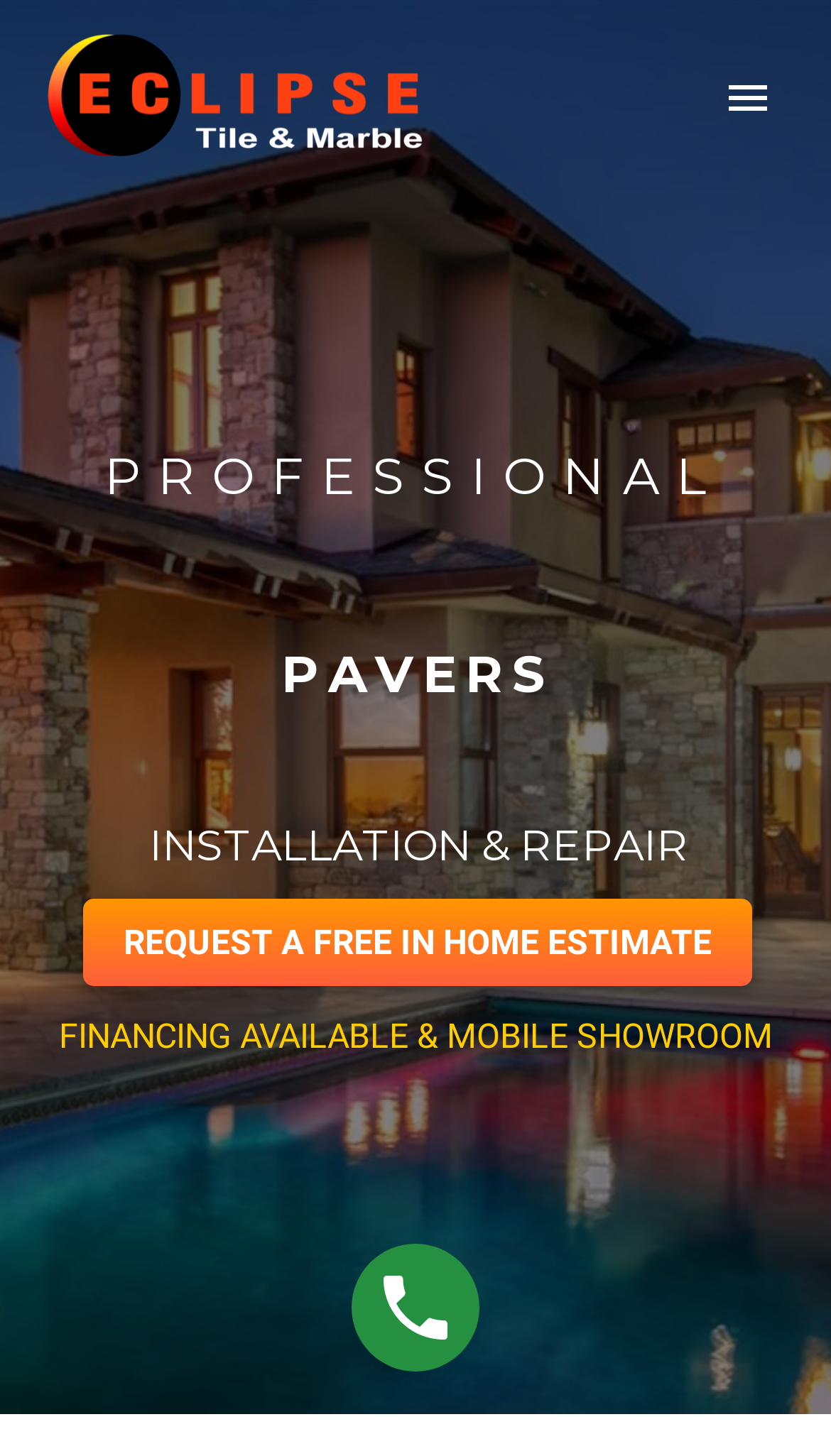Give a one-word or short-phrase answer to the following question: 
What is the logo of Eclipse Floor Services?

Eclipse Floor Services